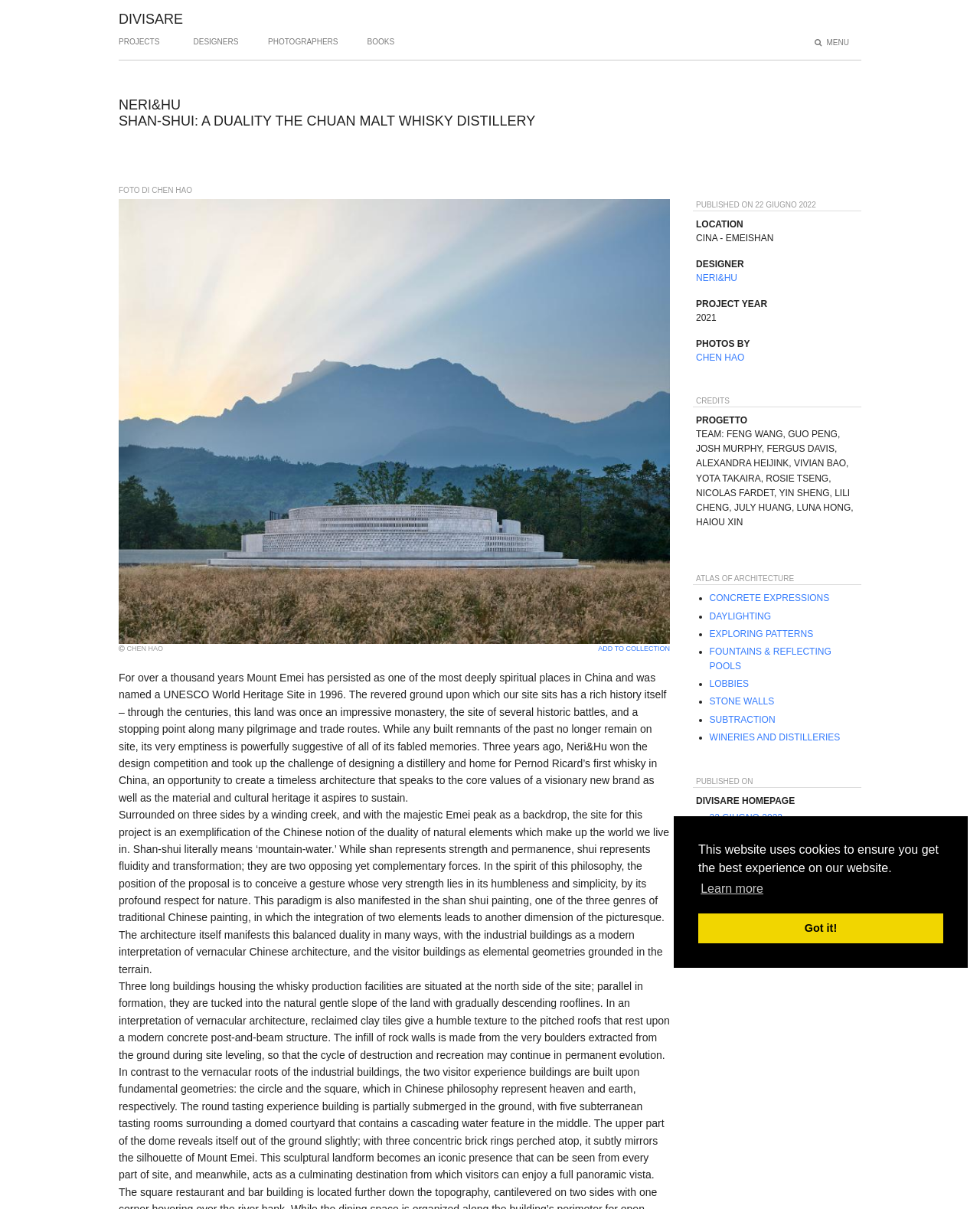What is the name of the design firm?
Ensure your answer is thorough and detailed.

I found the answer by looking at the 'DESIGNER' section which states 'NERI&HU'.